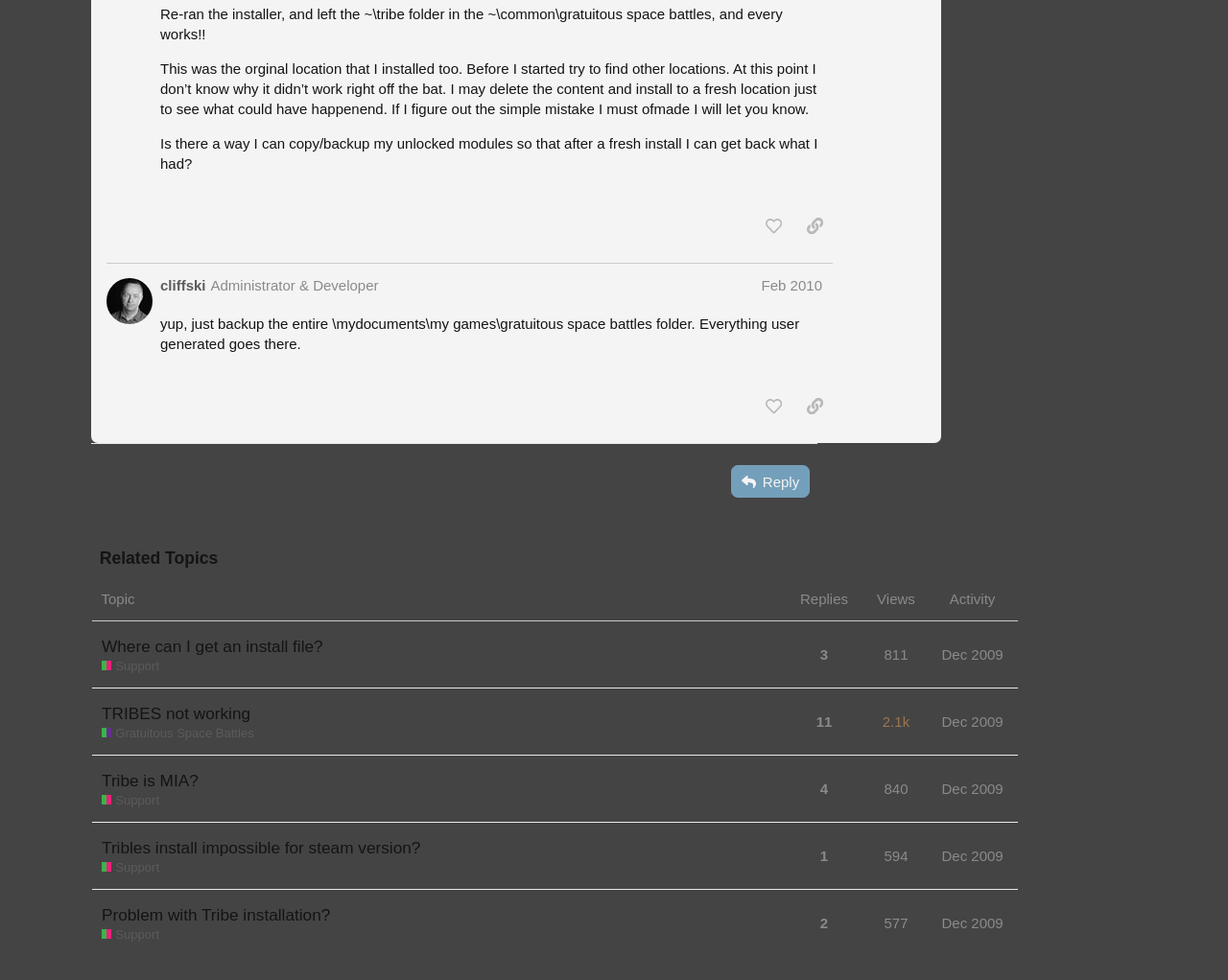What is the purpose of the button 'Reply'?
Refer to the screenshot and respond with a concise word or phrase.

To reply to a post